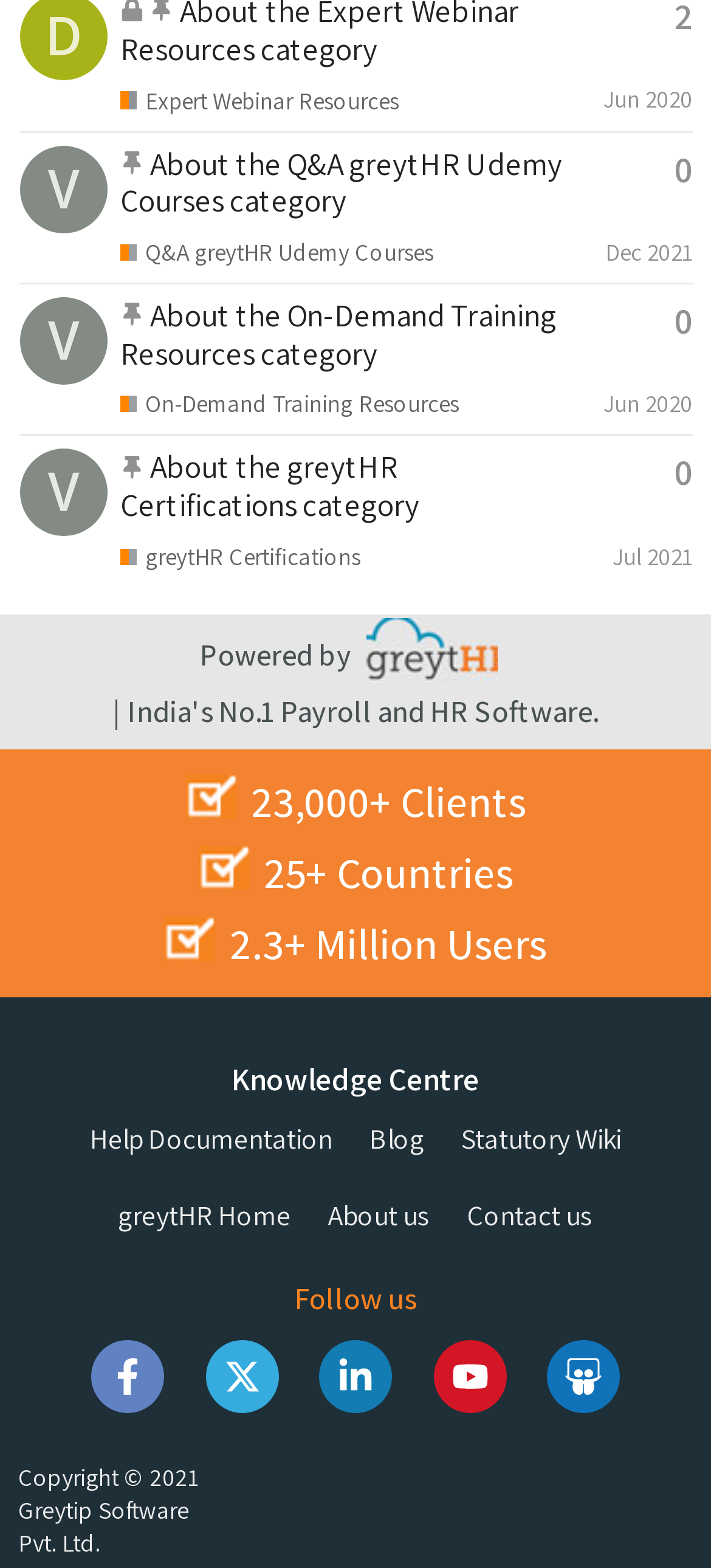What is the topic of the first gridcell?
Answer with a single word or phrase, using the screenshot for reference.

Q&A greytHR Udemy Courses